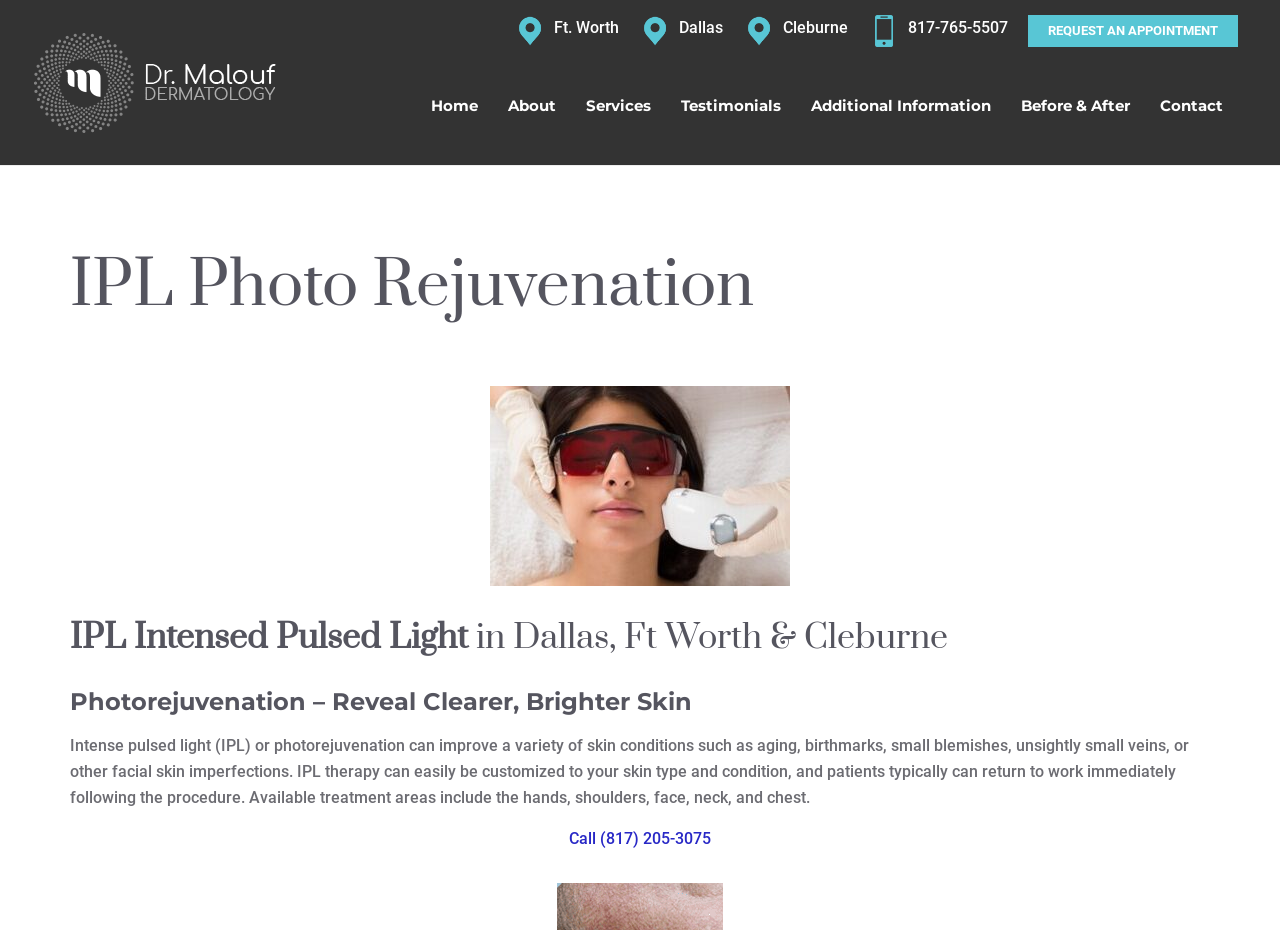Extract the primary headline from the webpage and present its text.

IPL Photo Rejuvenation